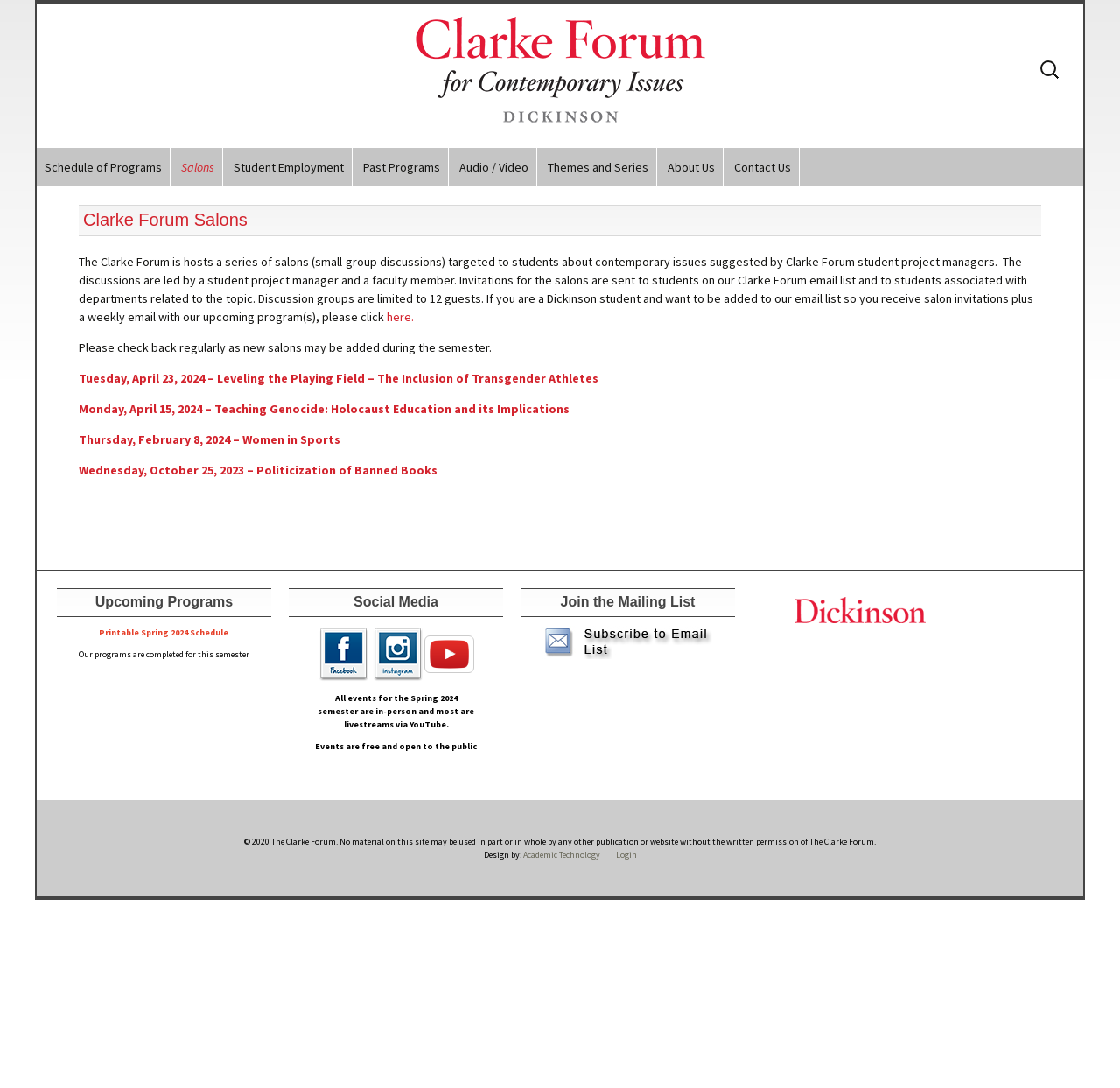Please provide the bounding box coordinates for the element that needs to be clicked to perform the instruction: "Click the link to rent an office or event space". The coordinates must consist of four float numbers between 0 and 1, formatted as [left, top, right, bottom].

None